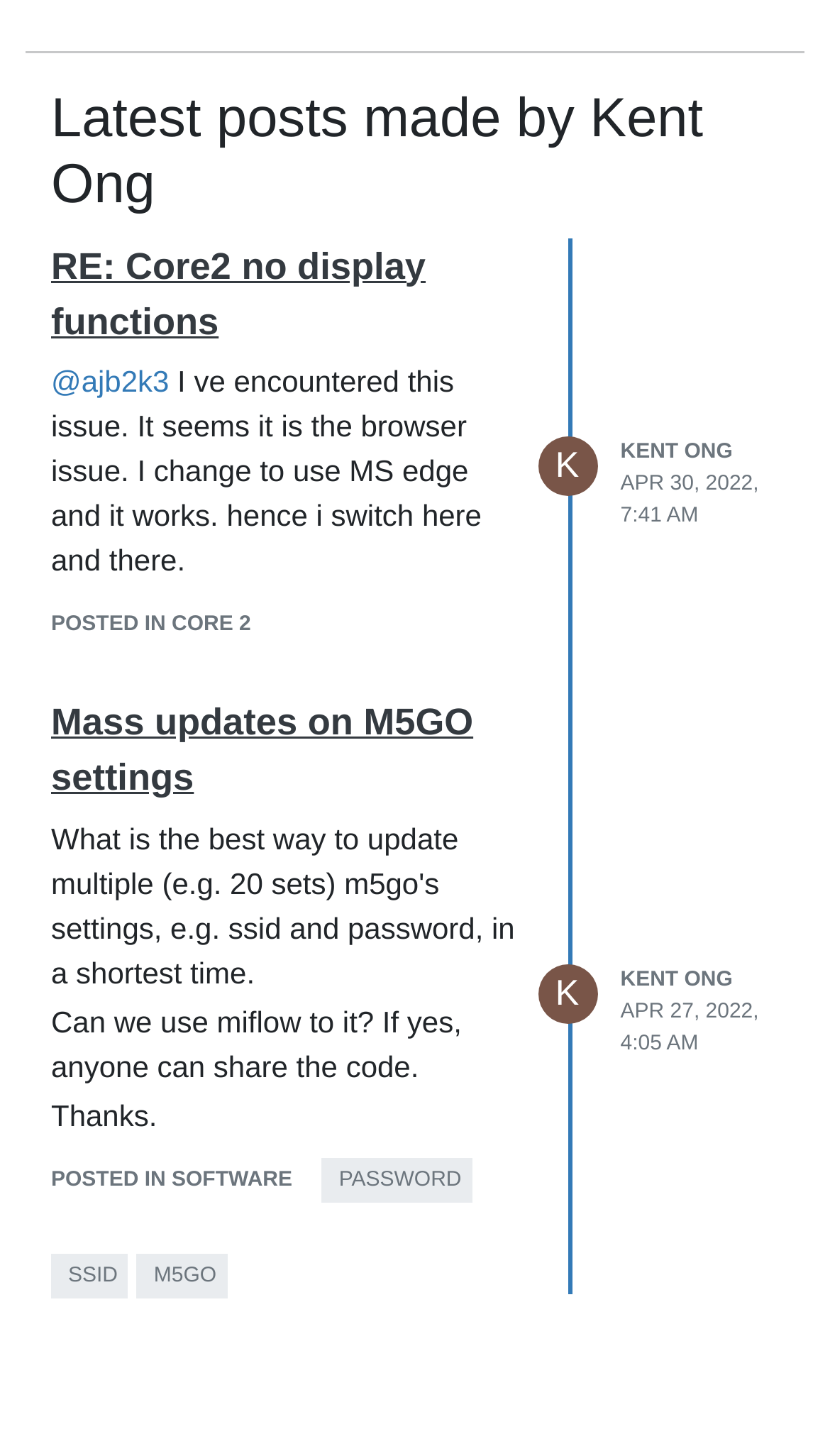Please provide a detailed answer to the question below based on the screenshot: 
What is the name of the user who posted 'RE: Core2 no display functions'?

I found the link 'RE: Core2 no display functions' and then looked for the corresponding user name, which is 'Kent Ong'.